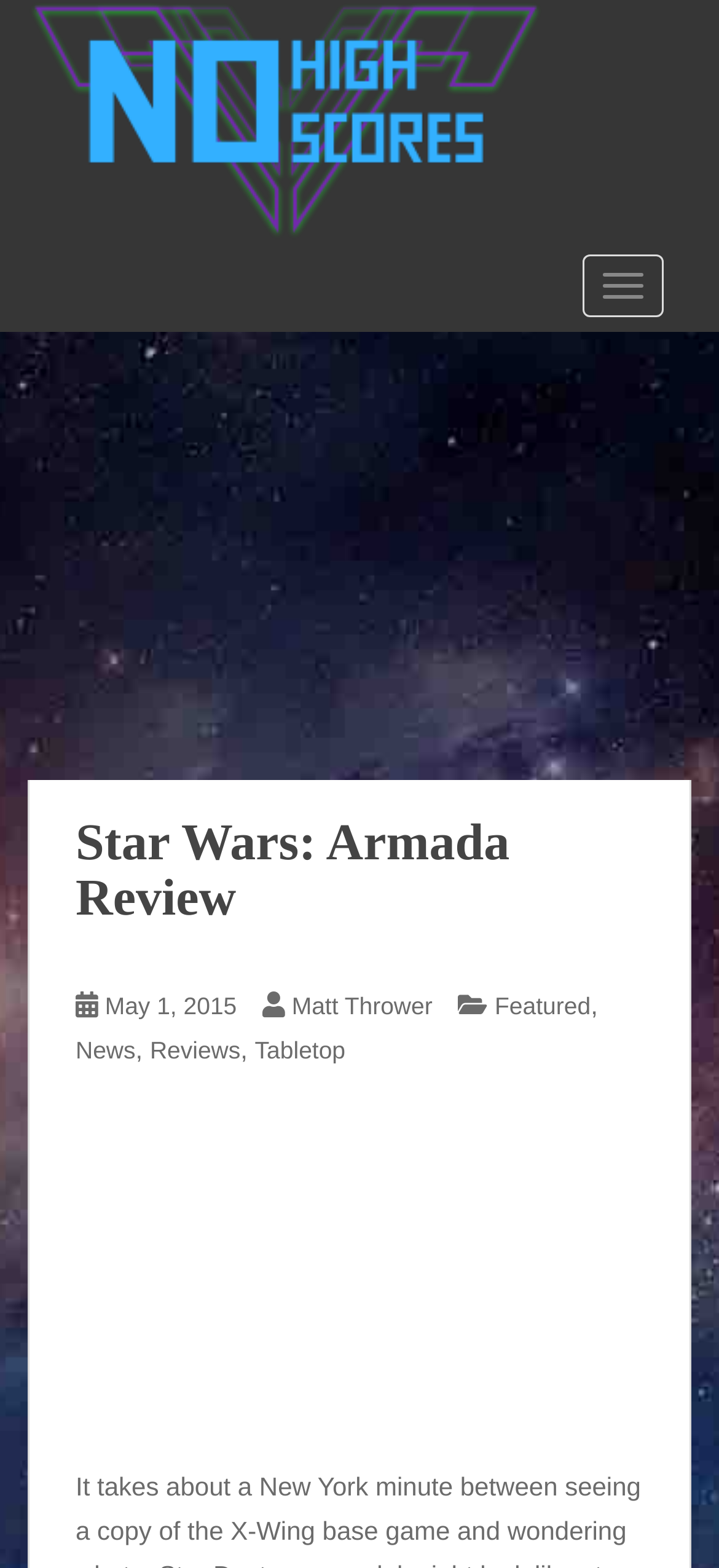Please specify the bounding box coordinates for the clickable region that will help you carry out the instruction: "Read the review published on May 1, 2015".

[0.146, 0.633, 0.329, 0.65]